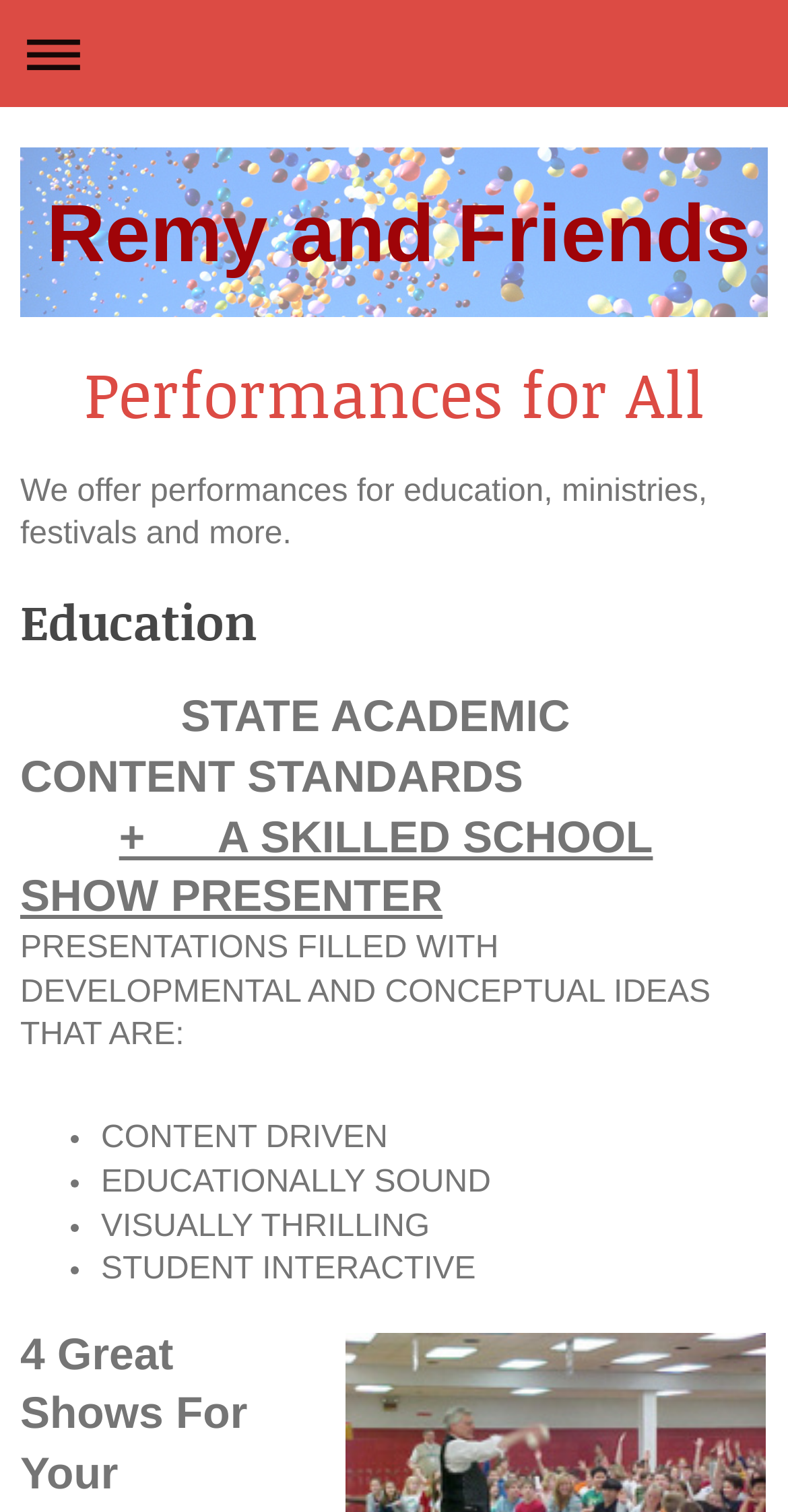Could you identify the text that serves as the heading for this webpage?

Performances for All